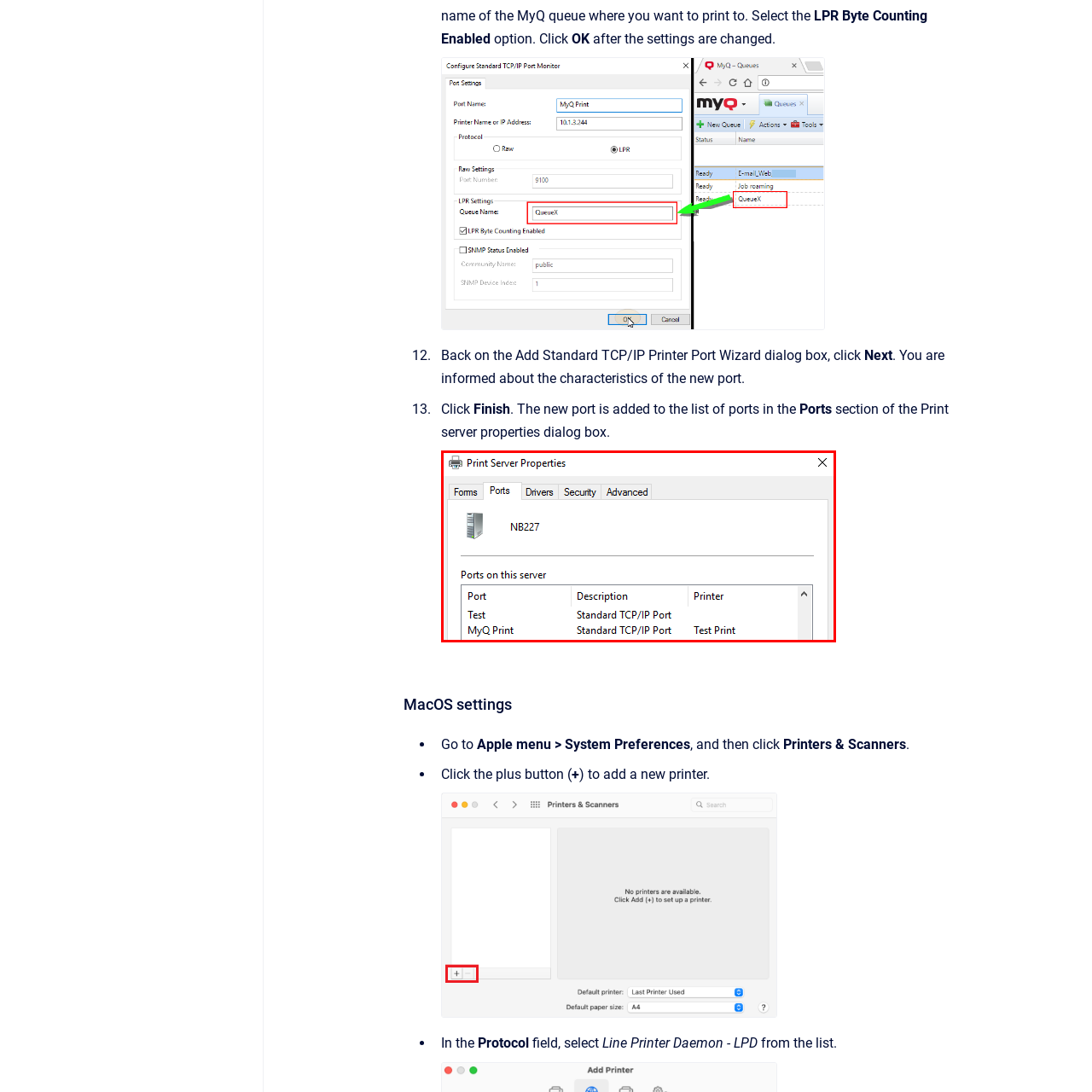How many ports are listed in the table?
Concentrate on the image within the red bounding box and respond to the question with a detailed explanation based on the visual information provided.

The table lists the 'Ports on this server', and there are two ports listed: 'Test' and 'MyQ Print'.